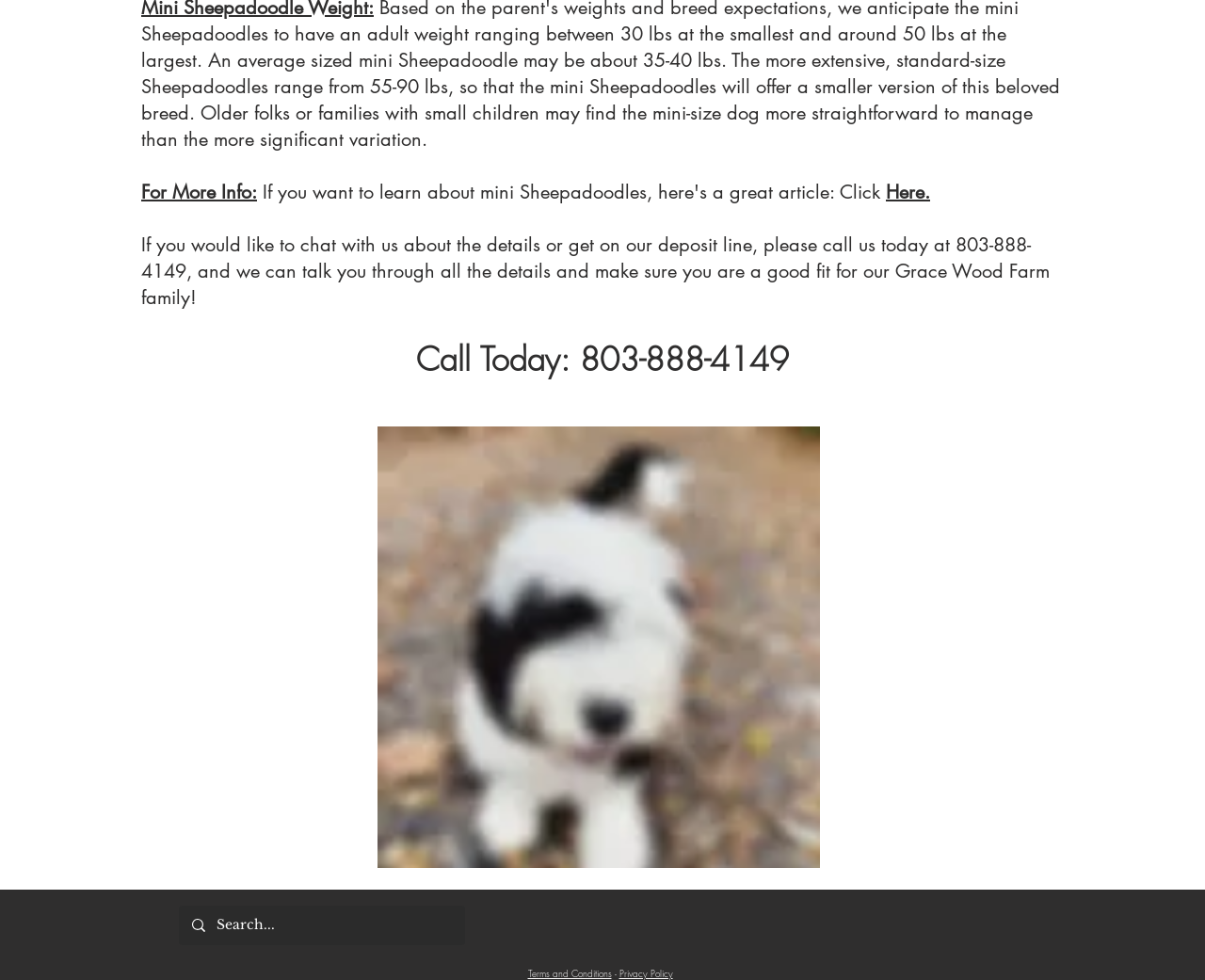Show the bounding box coordinates of the region that should be clicked to follow the instruction: "Read Terms and Conditions."

[0.438, 0.987, 0.507, 1.0]